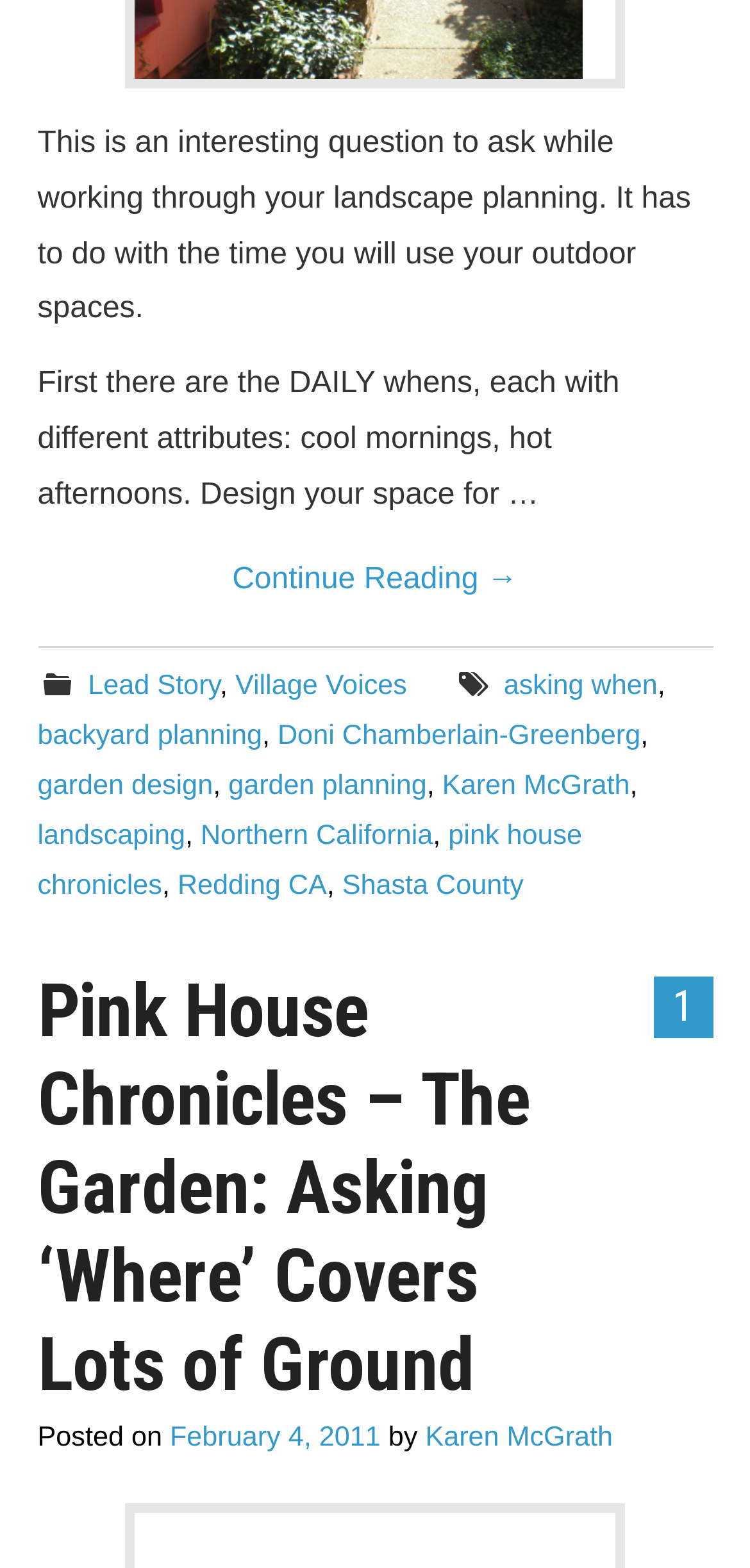Provide a brief response to the question using a single word or phrase: 
What is the topic of the article?

Garden planning